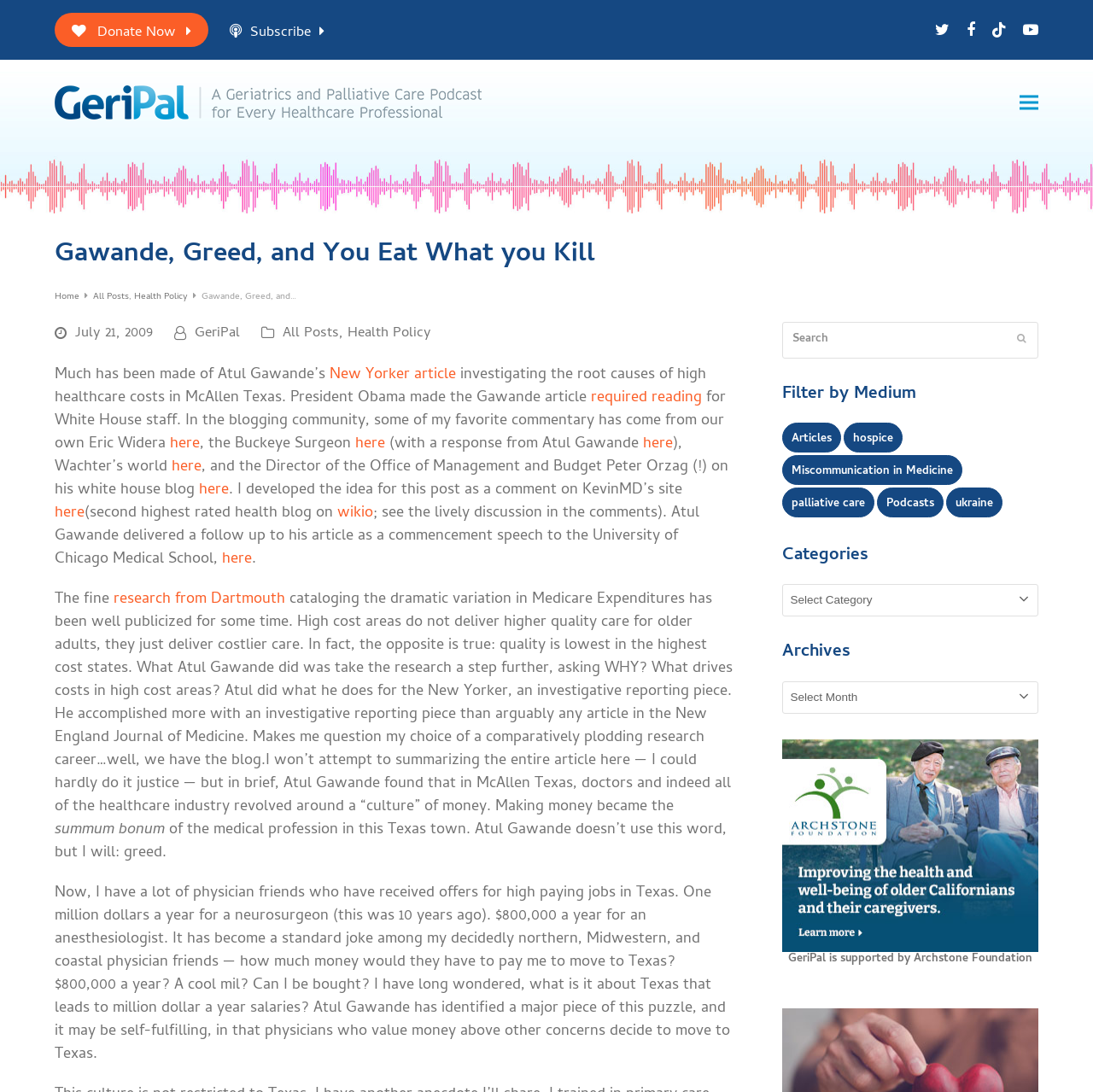Specify the bounding box coordinates of the area to click in order to follow the given instruction: "Read the New Yorker article."

[0.302, 0.332, 0.417, 0.355]